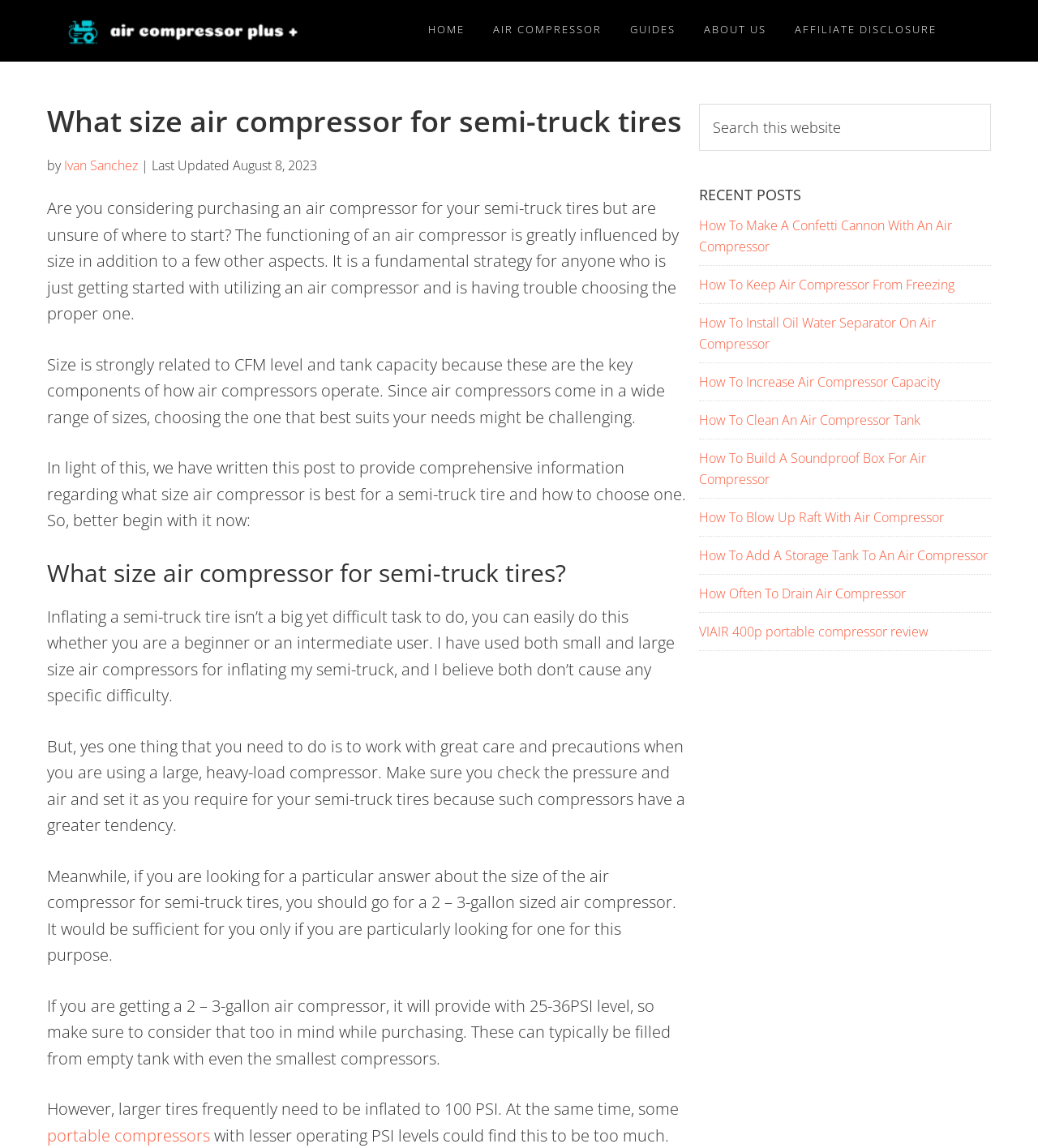Describe all the visual and textual components of the webpage comprehensively.

This webpage is about choosing the right size air compressor for semi-truck tires. At the top, there are three "Skip to" links, followed by a link to "Air Compressor Plus" and a main navigation menu with five links: "HOME", "AIR COMPRESSOR", "GUIDES", "ABOUT US", and "AFFILIATE DISCLOSURE". 

Below the navigation menu, there is a header section with the title "What size air compressor for semi-truck tires" and information about the author, Ivan Sanchez, and the last updated date, August 8, 2023. 

The main content of the webpage is divided into several sections. The first section explains the importance of choosing the right size air compressor, as it affects the functioning of the compressor. The second section discusses how to choose an air compressor for semi-truck tires, emphasizing the need to consider factors like CFM level and tank capacity. 

The following sections provide more detailed information about using air compressors for semi-truck tires, including the author's personal experience with small and large compressors. The author recommends a 2-3 gallon air compressor for semi-truck tires, which can provide 25-36 PSI level. 

To the right of the main content, there is a primary sidebar with a search box and a list of recent posts, including links to articles about air compressors, such as "How To Make A Confetti Cannon With An Air Compressor" and "VIAIR 400p portable compressor review".